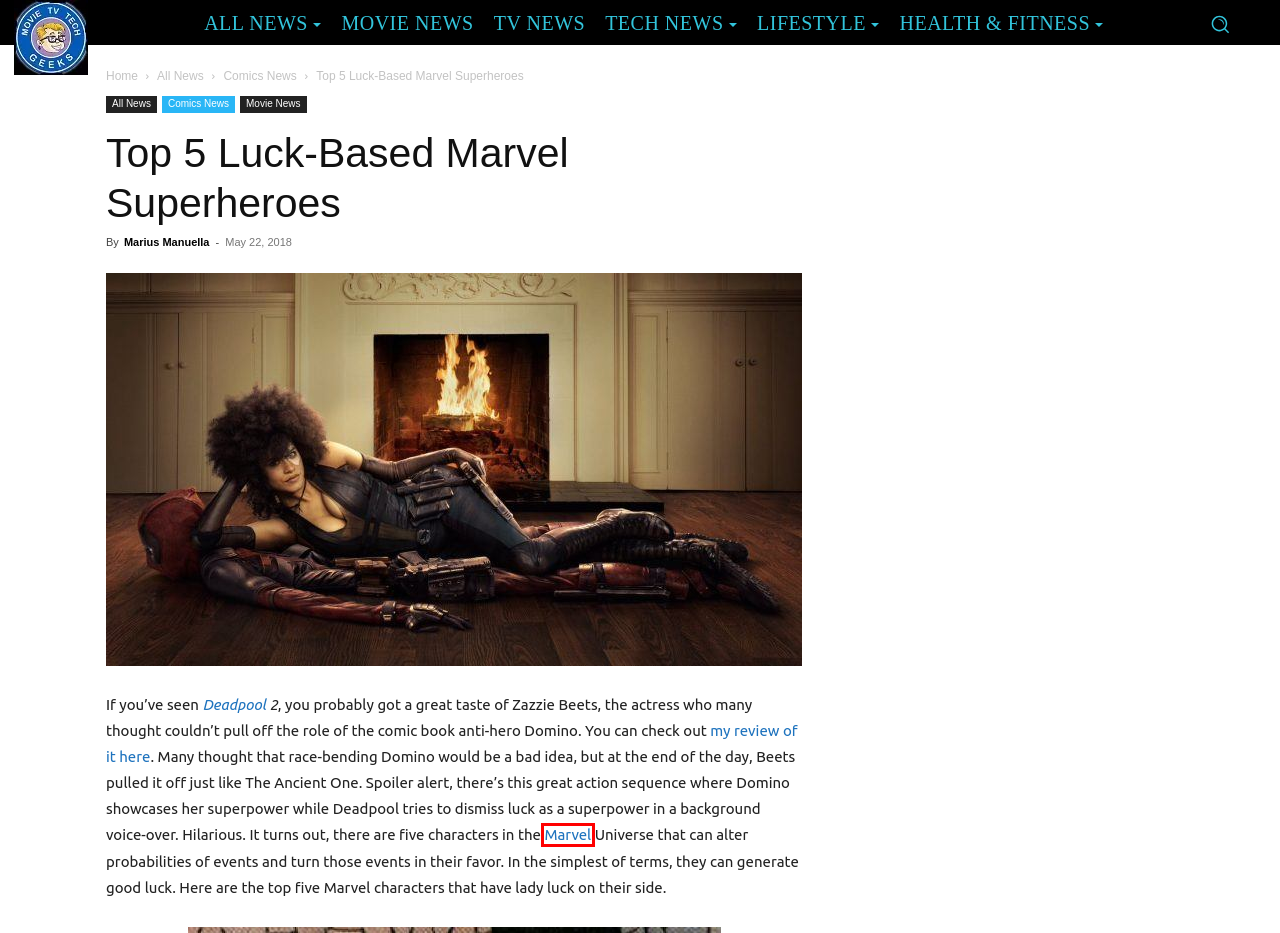Inspect the provided webpage screenshot, concentrating on the element within the red bounding box. Select the description that best represents the new webpage after you click the highlighted element. Here are the candidates:
A. Deadpool Archives - Movie TV Tech Geeks News
B. Ryan Reynolds 'Deadpool 2' is just plain awesome - Movie TV Tech Geeks News
C. Marvel Archives - Movie TV Tech Geeks News
D. Movie News
E. Health & Fitness Archives - Movie TV Tech Geeks News
F. Comics News Archives - Movie TV Tech Geeks News
G. Tech News Archives - Movie TV Tech Geeks News
H. Movie TV Tech Geeks News | Latest Movie TV Tech News and Much More

C